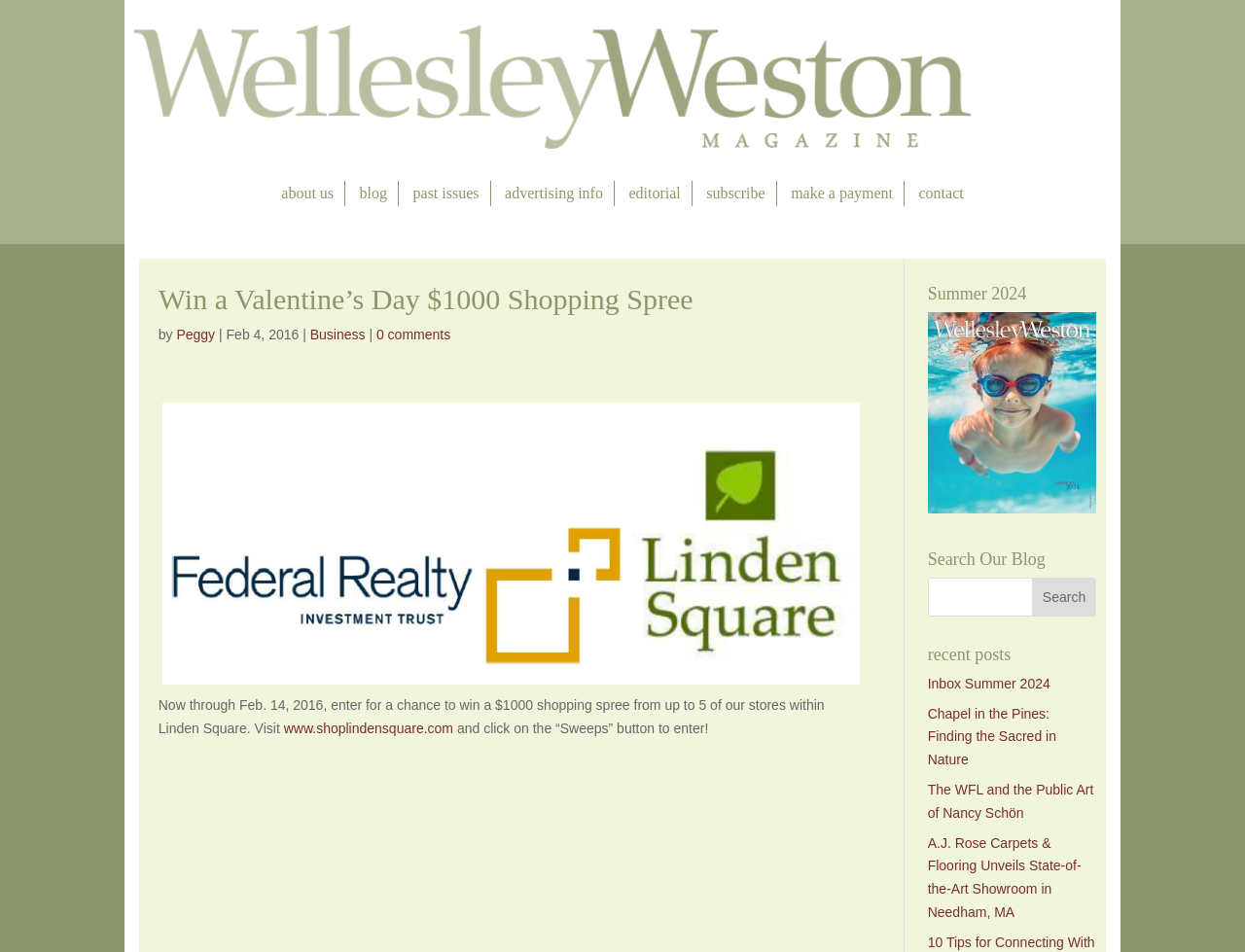What is the prize for the Valentine's Day shopping spree?
Examine the screenshot and reply with a single word or phrase.

$1000